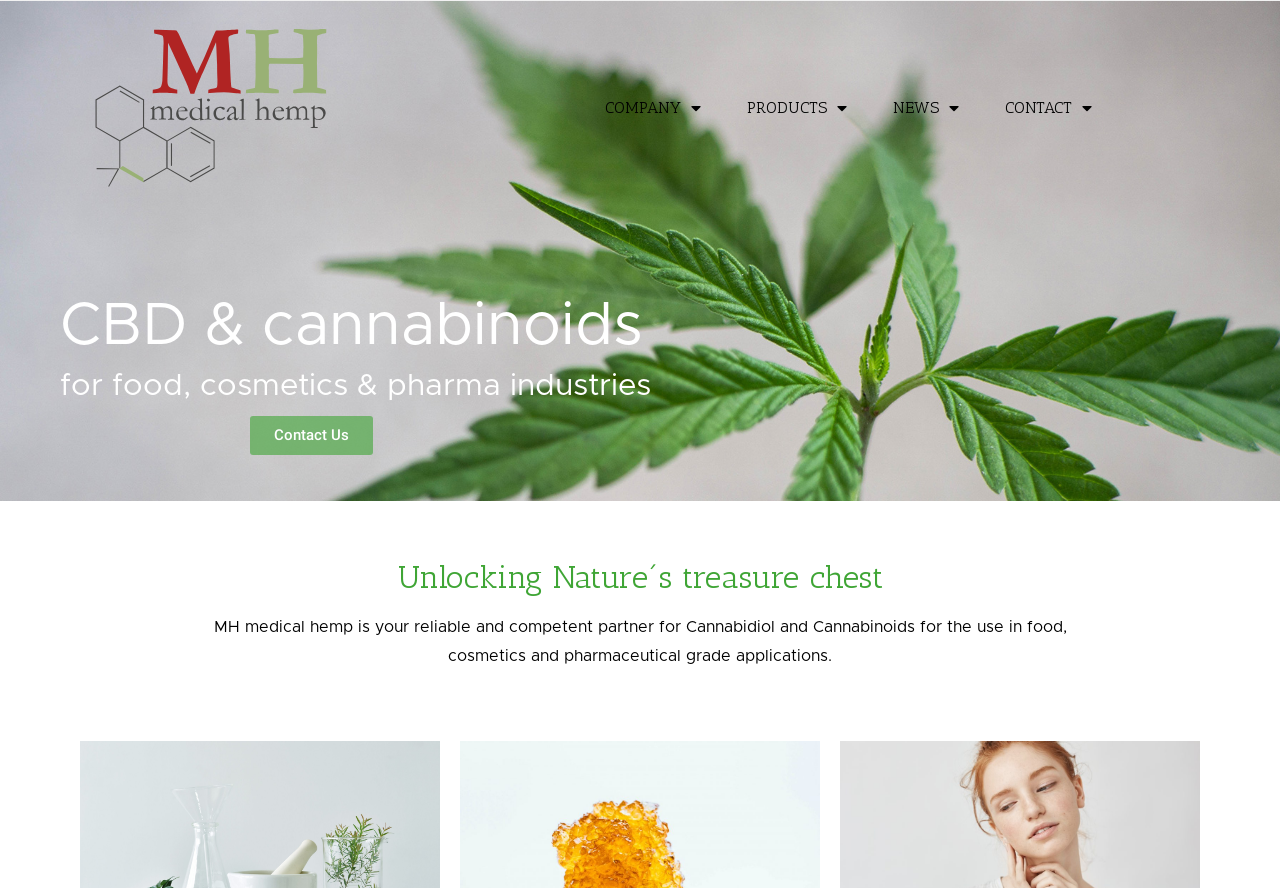Based on what you see in the screenshot, provide a thorough answer to this question: What type of applications are mentioned on the webpage?

The webpage mentions that MH medical hemp is a partner for Cannabidiol and Cannabinoids for the use in food, cosmetics, and pharmaceutical grade applications, indicating that these are the types of applications mentioned on the webpage.